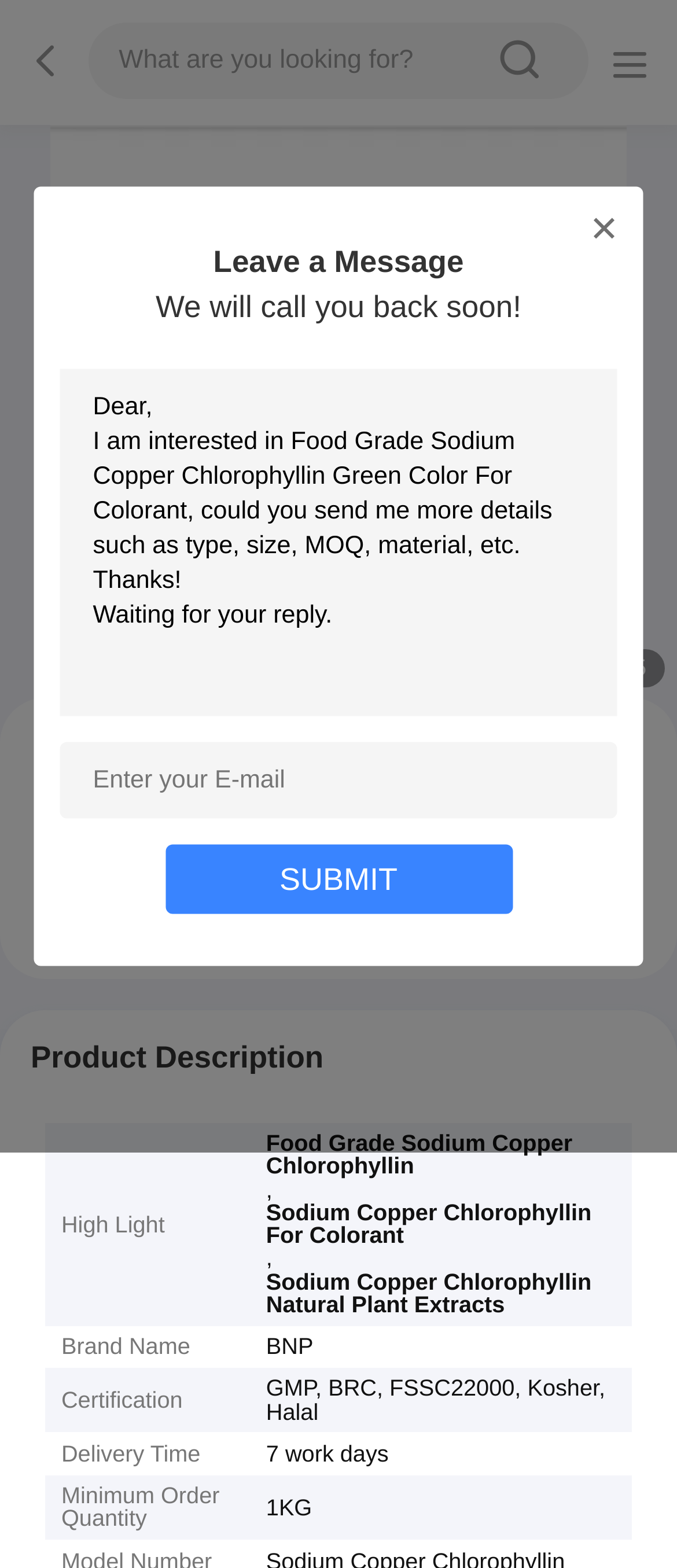Use one word or a short phrase to answer the question provided: 
What is the certification of the product?

GMP, BRC, FSSC22000, Kosher, Halal